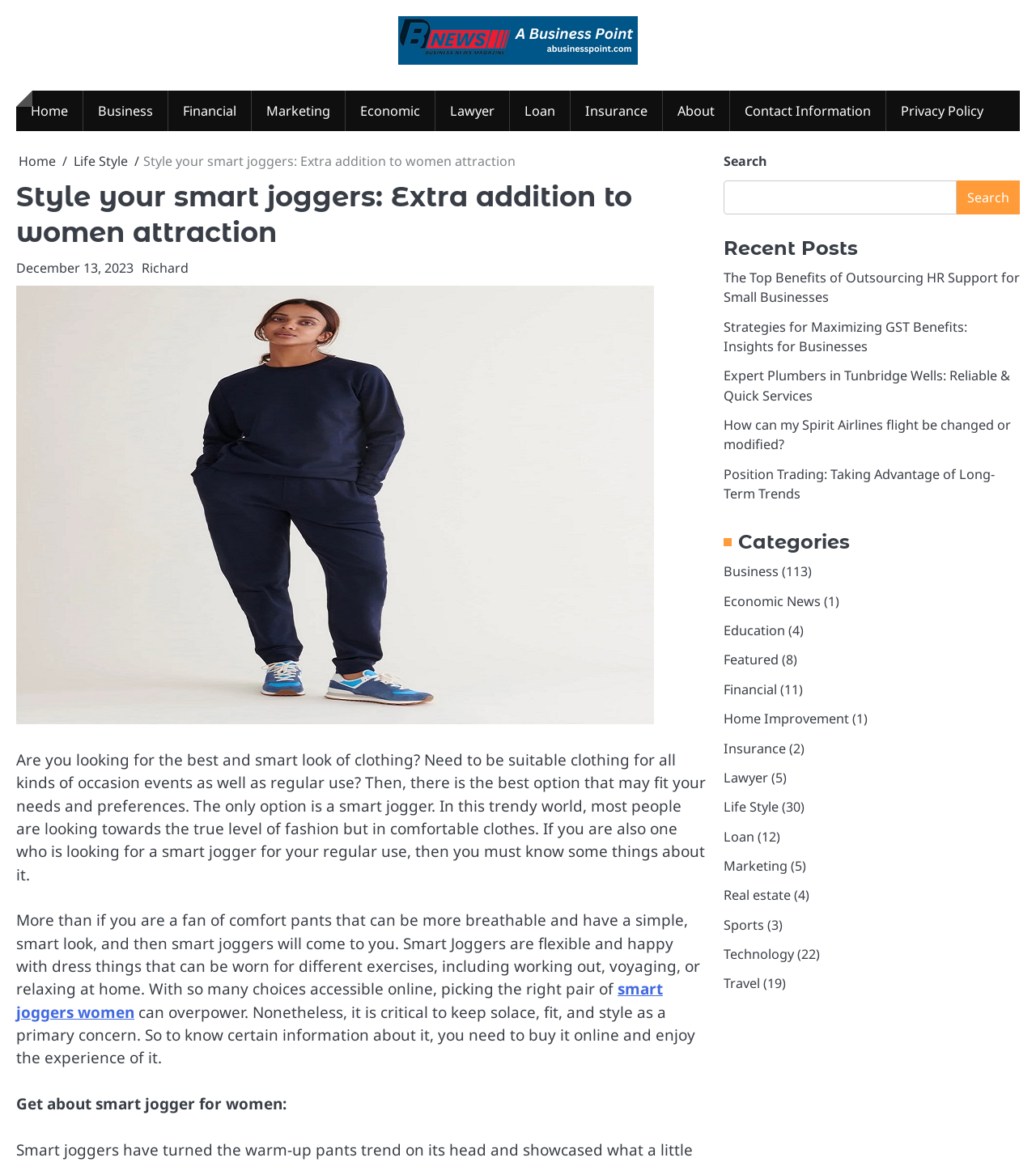Give an in-depth explanation of the webpage layout and content.

This webpage appears to be a blog or article page focused on fashion and lifestyle. At the top, there is a navigation menu with links to various categories, including Home, Business, Financial, Marketing, and more. Below the navigation menu, there is a breadcrumbs section showing the current page's hierarchy, with links to Home and Life Style.

The main content of the page is an article titled "Style your smart joggers: Extra addition to women attraction." The article discusses the benefits of smart joggers for women, including their comfort, flexibility, and stylish look. The text is divided into several paragraphs, with links to related topics, such as "smart joggers women," scattered throughout.

To the right of the main content, there is a complementary section with a search bar, a heading titled "Recent Posts," and a list of links to other articles on the website. Below the recent posts section, there is a list of categories, including Business, Economic News, Education, and more, each with a number of related articles.

The overall layout of the page is clean and organized, with a clear hierarchy of elements and a focus on the main article content.